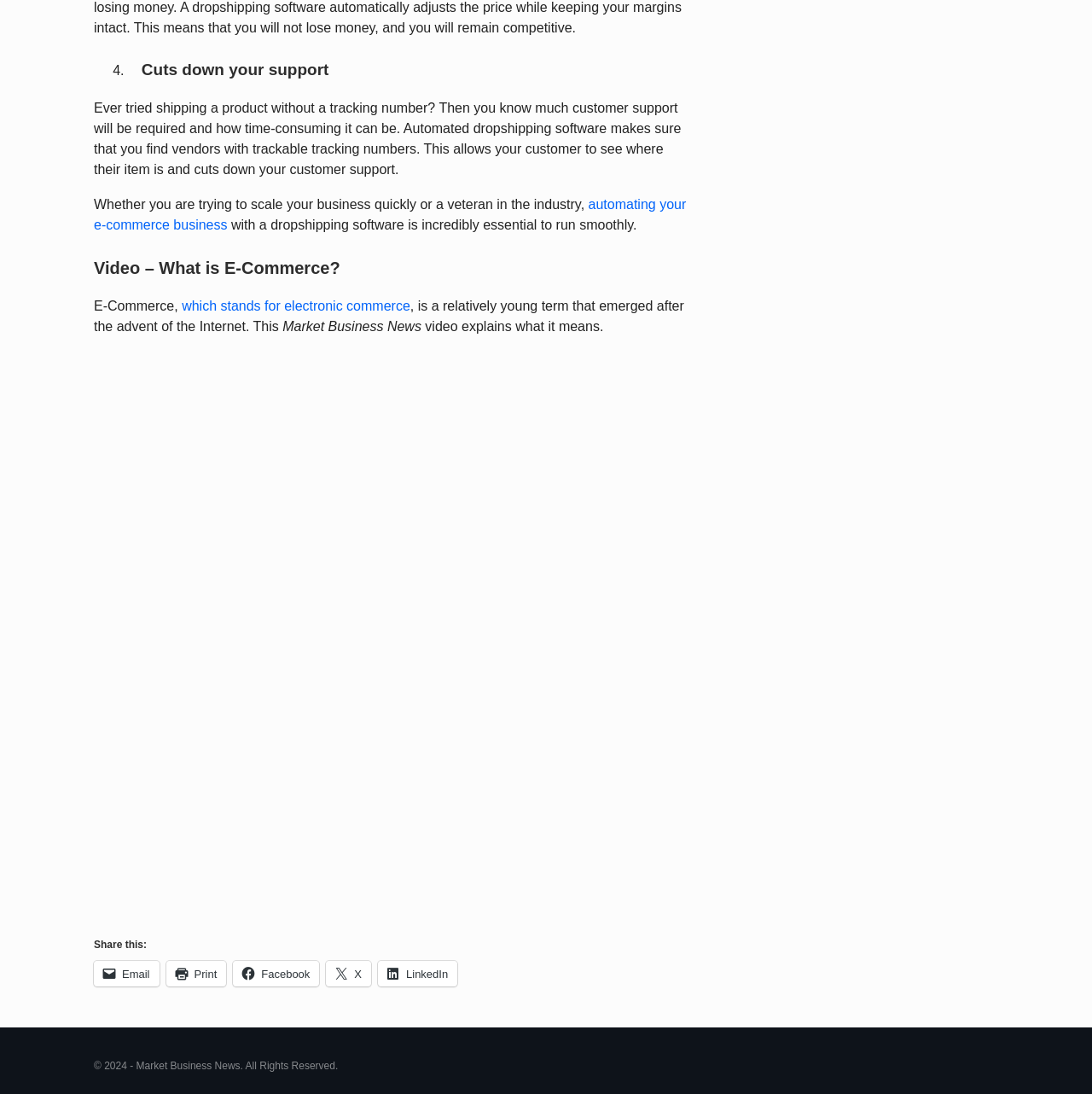Use a single word or phrase to answer the following:
What is the purpose of automated dropshipping software?

Cuts down customer support